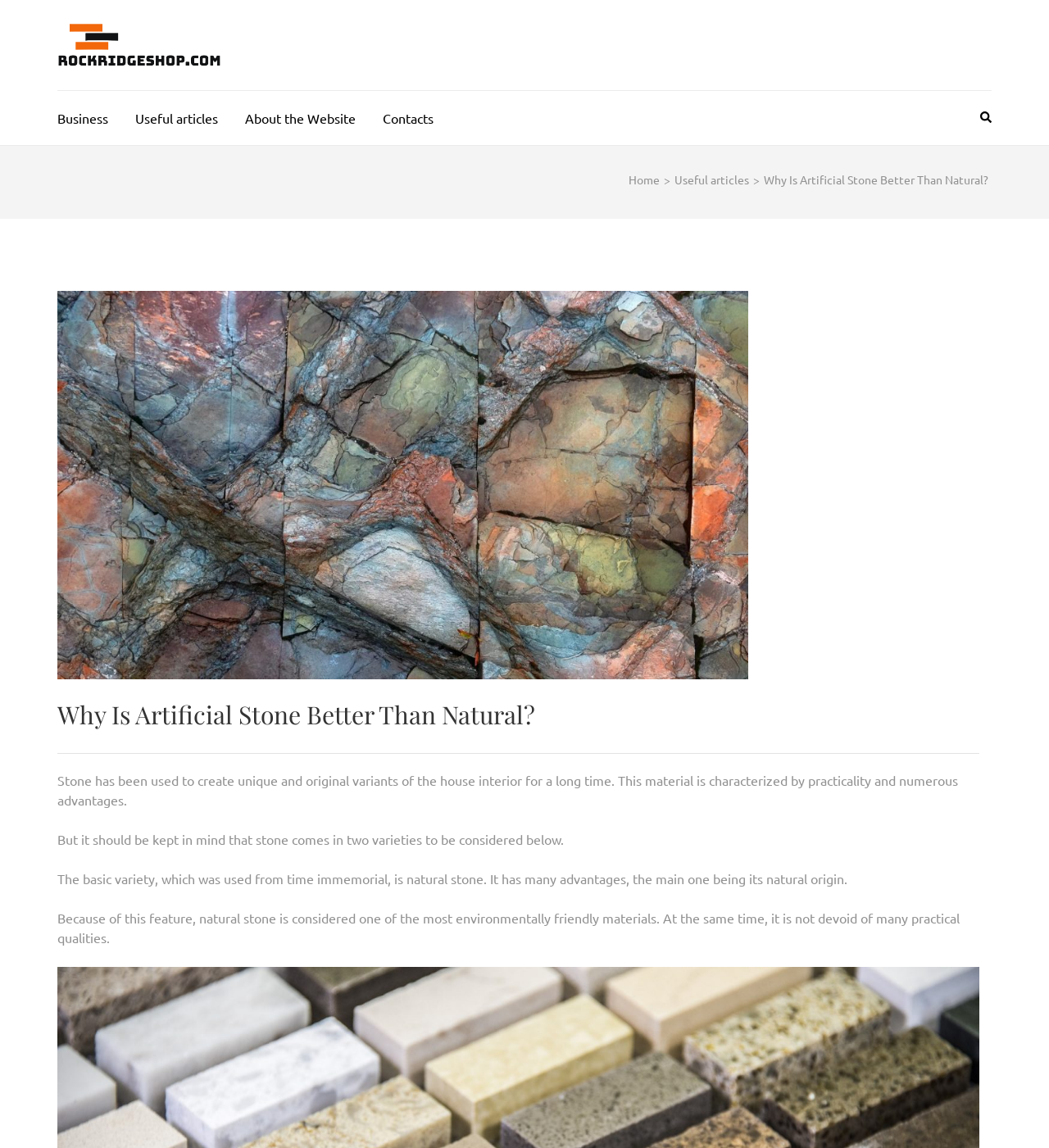Calculate the bounding box coordinates of the UI element given the description: "parent_node: ROCKRIDGESHOP.COM".

[0.055, 0.014, 0.211, 0.064]